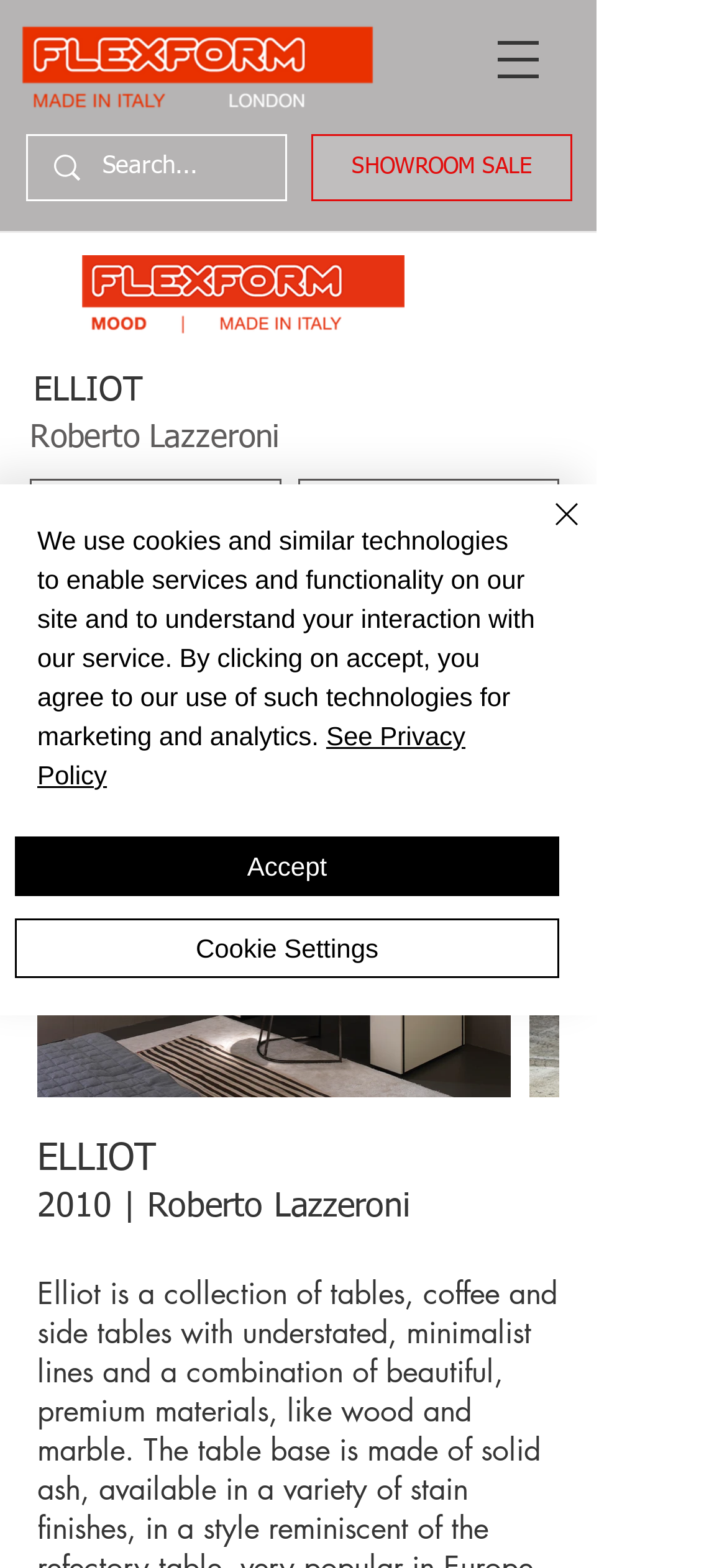Provide the bounding box coordinates of the UI element that matches the description: "More Info".

[0.041, 0.305, 0.387, 0.355]